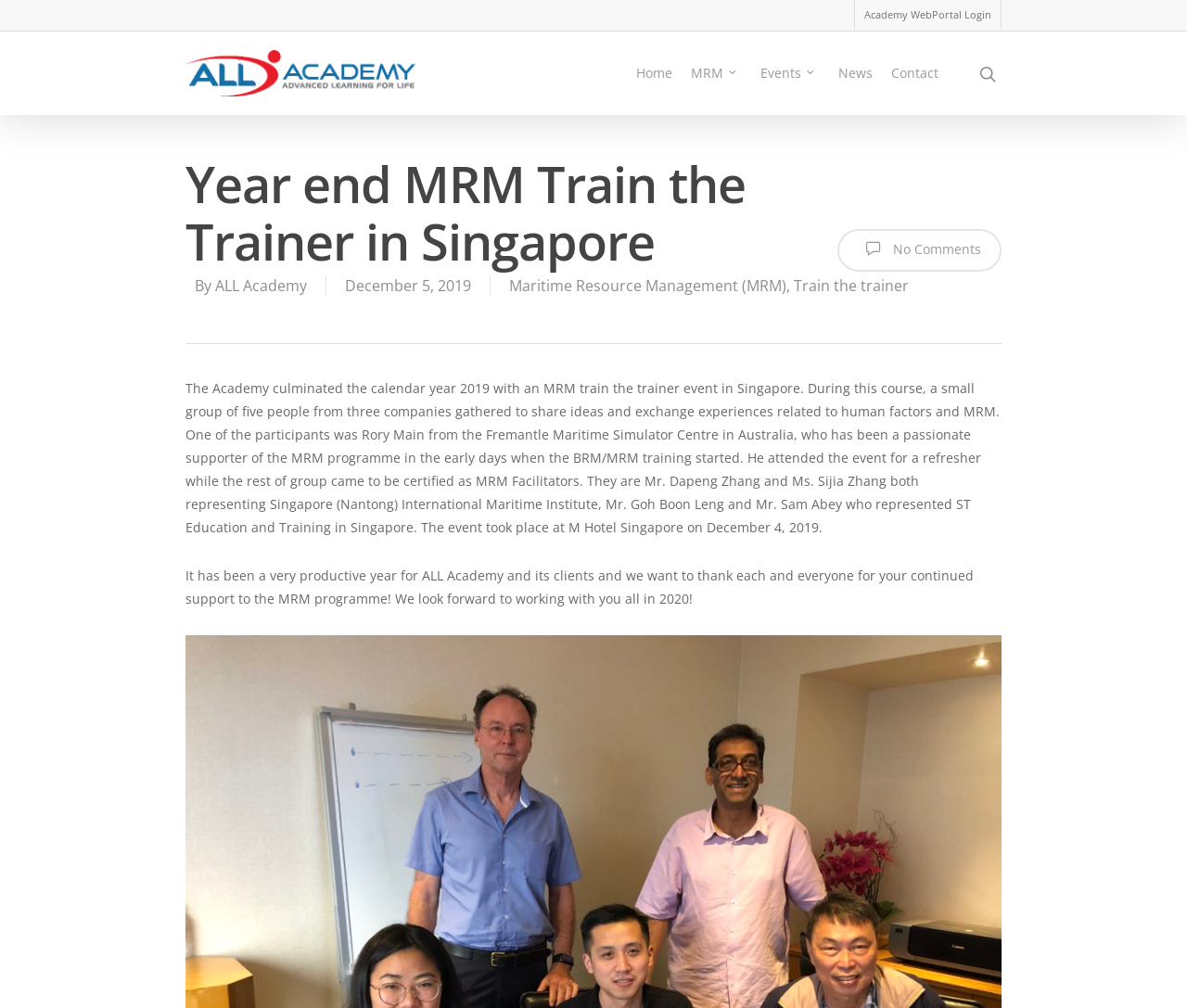Please indicate the bounding box coordinates for the clickable area to complete the following task: "View MRM events". The coordinates should be specified as four float numbers between 0 and 1, i.e., [left, top, right, bottom].

[0.582, 0.064, 0.625, 0.082]